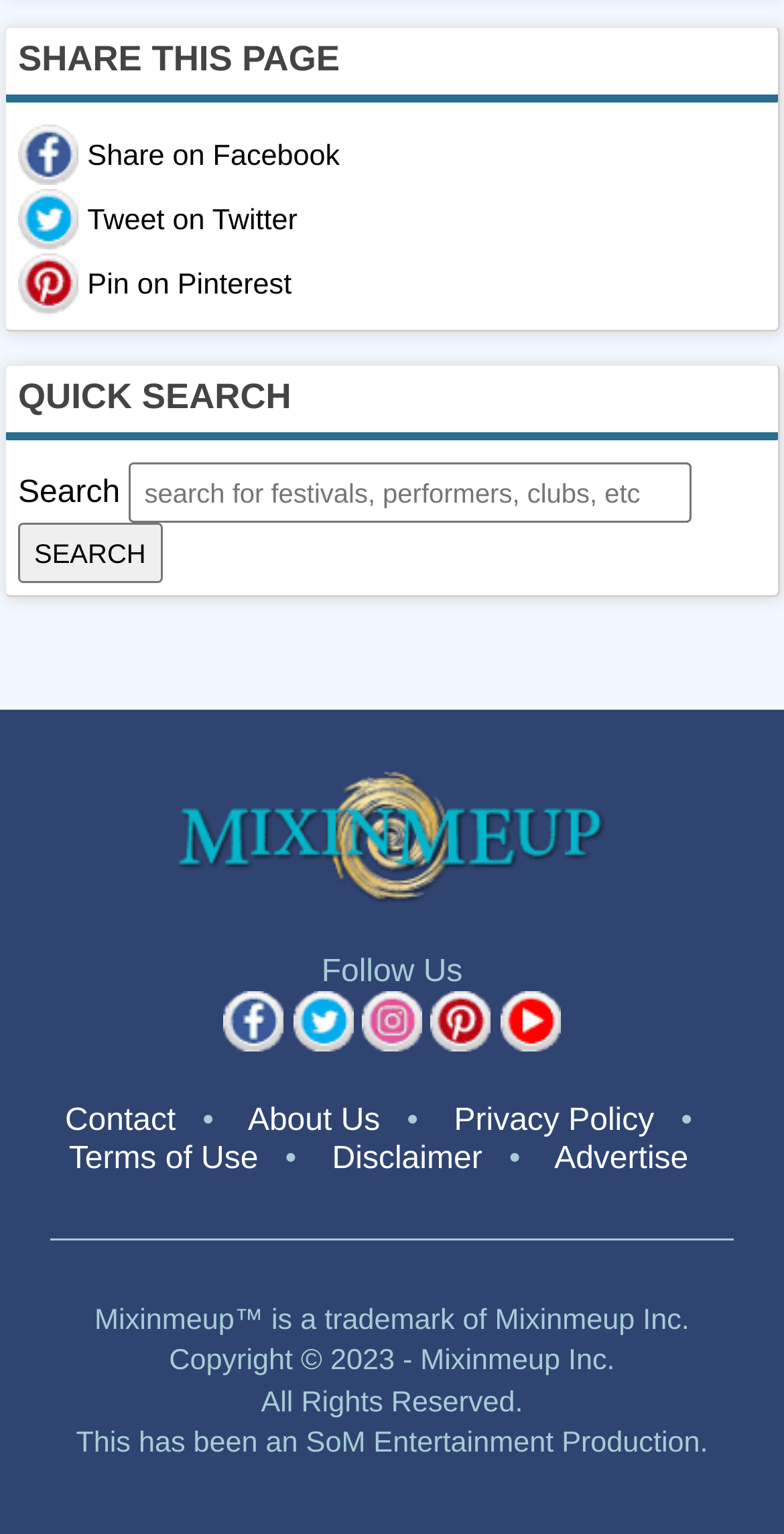What can be done in the 'QUICK SEARCH' section?
Can you give a detailed and elaborate answer to the question?

The 'QUICK SEARCH' section contains a textbox and a 'SEARCH' button, suggesting that users can enter search queries and search for relevant content on the webpage.